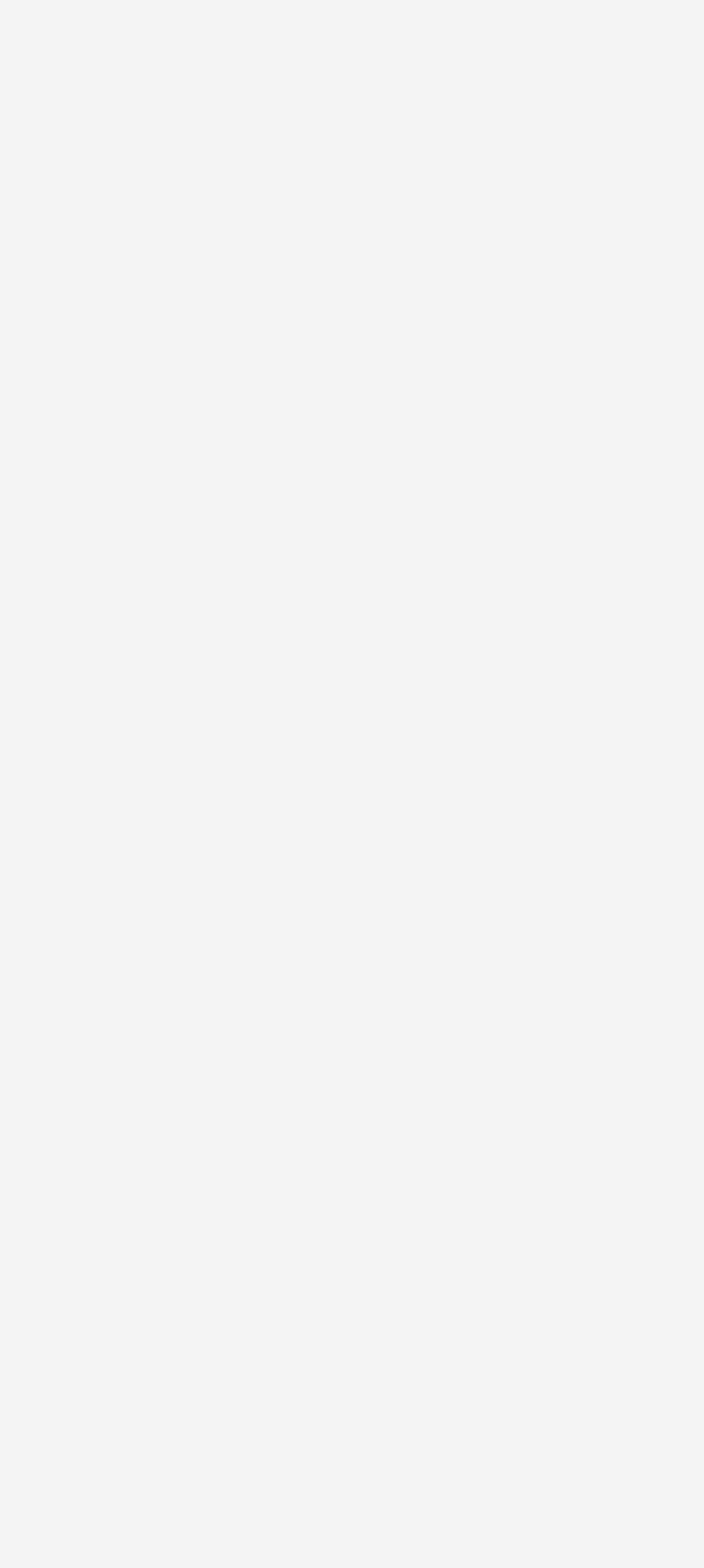Could you find the bounding box coordinates of the clickable area to complete this instruction: "Learn about design"?

None